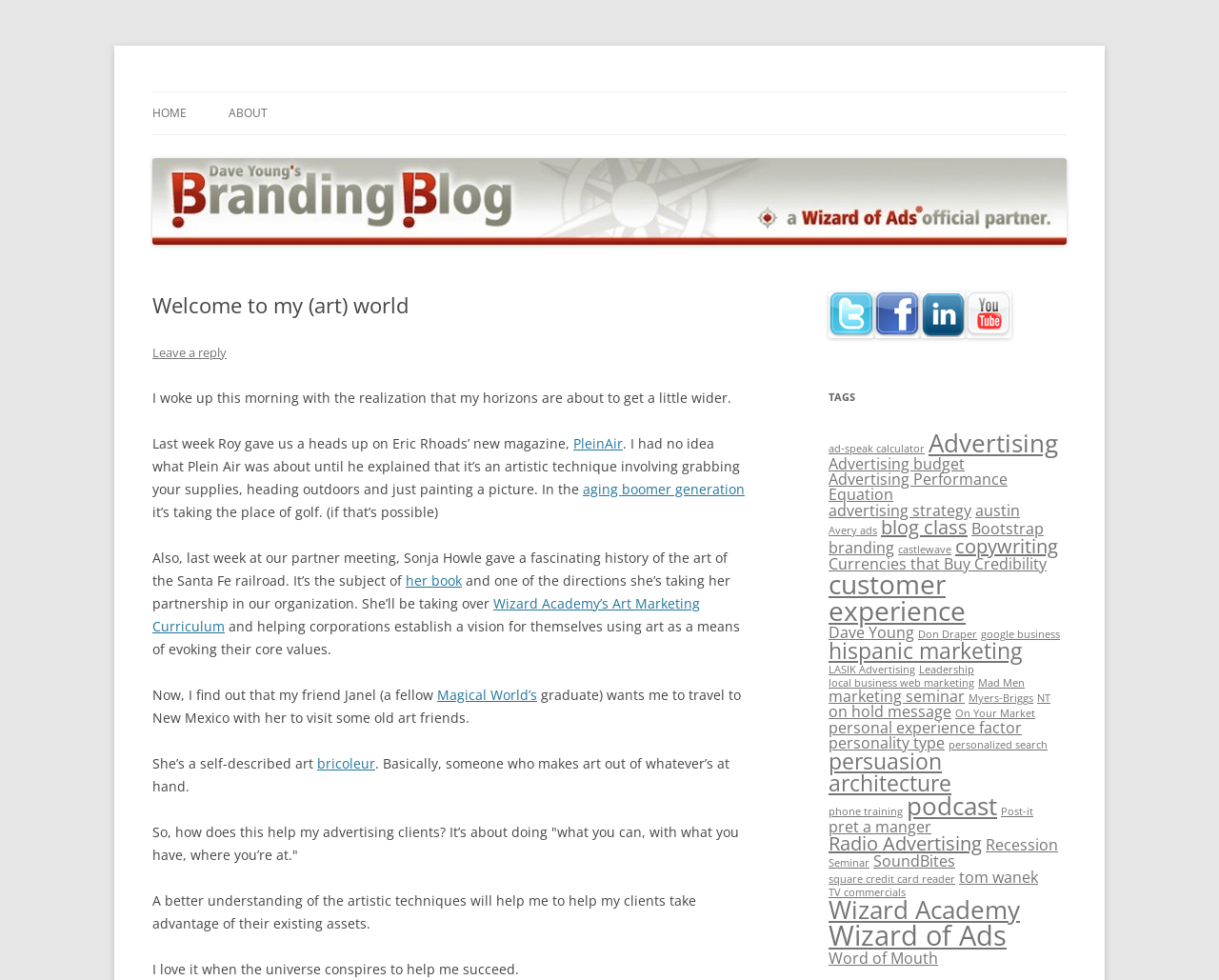Please indicate the bounding box coordinates for the clickable area to complete the following task: "Search for something". The coordinates should be specified as four float numbers between 0 and 1, i.e., [left, top, right, bottom].

None